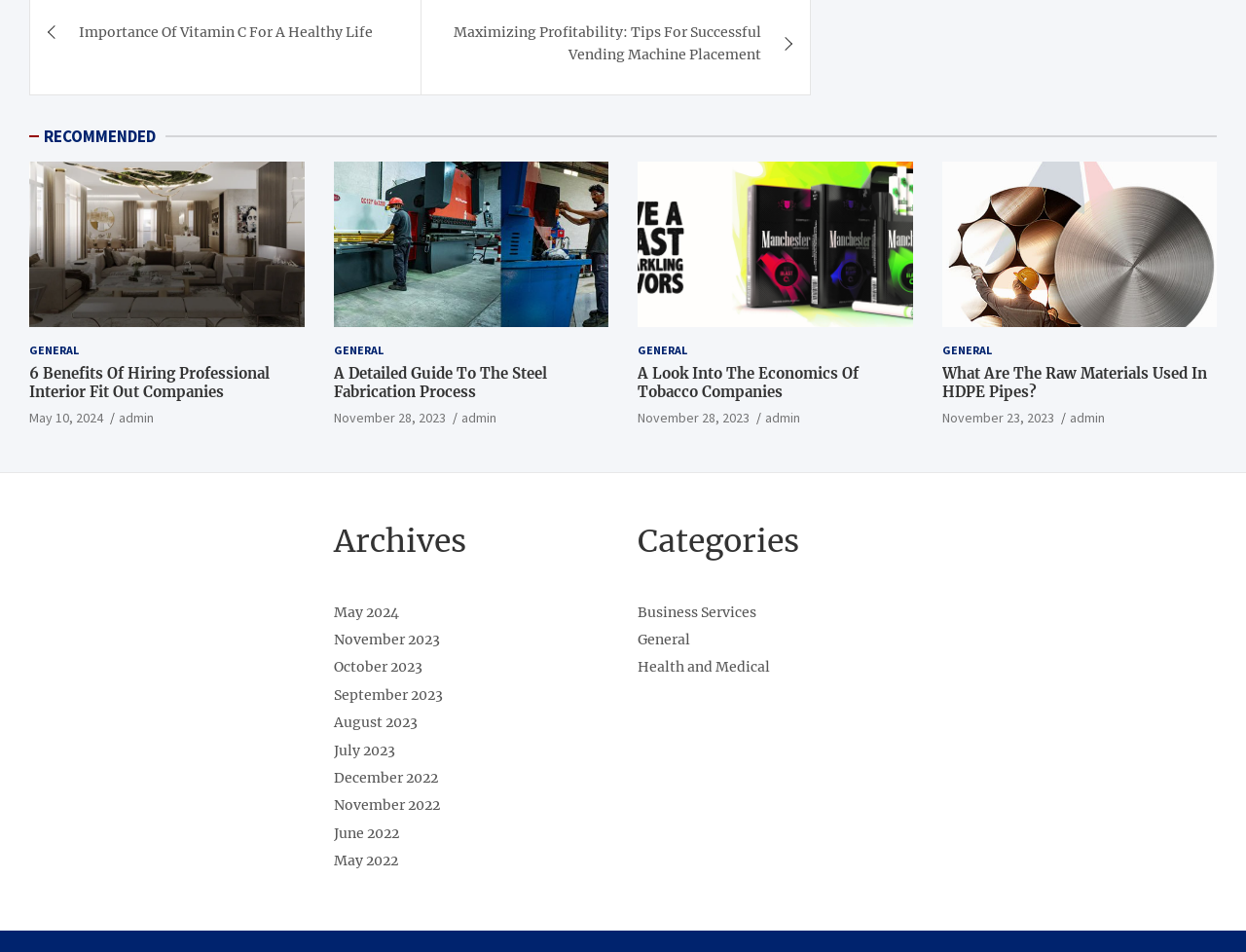Analyze the image and provide a detailed answer to the question: What is the category of the article 'A Look Into The Economics Of Tobacco Companies'?

I found the link 'A Look Into The Economics Of Tobacco Companies' and its corresponding category link 'GENERAL' nearby, so I inferred that the category of this article is General.